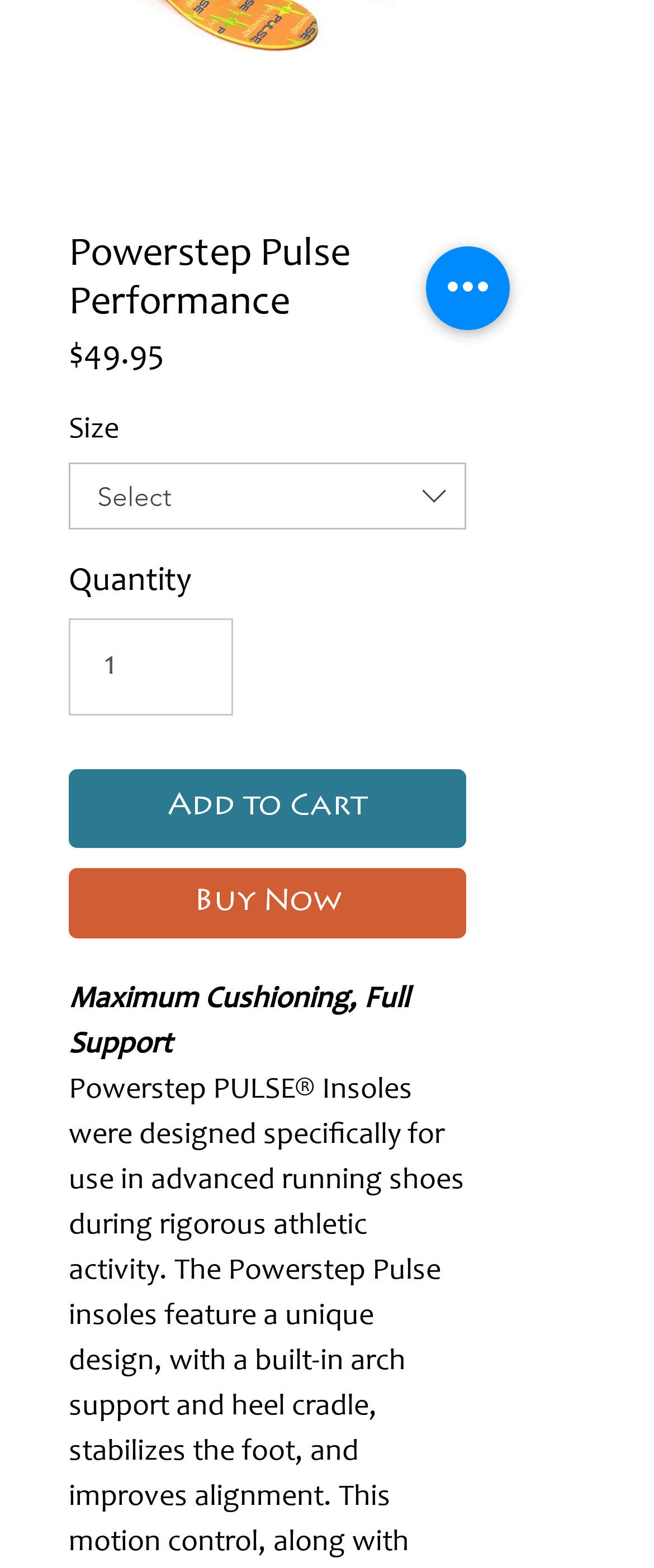Using the description: "Add to Cart", identify the bounding box of the corresponding UI element in the screenshot.

[0.105, 0.49, 0.713, 0.54]